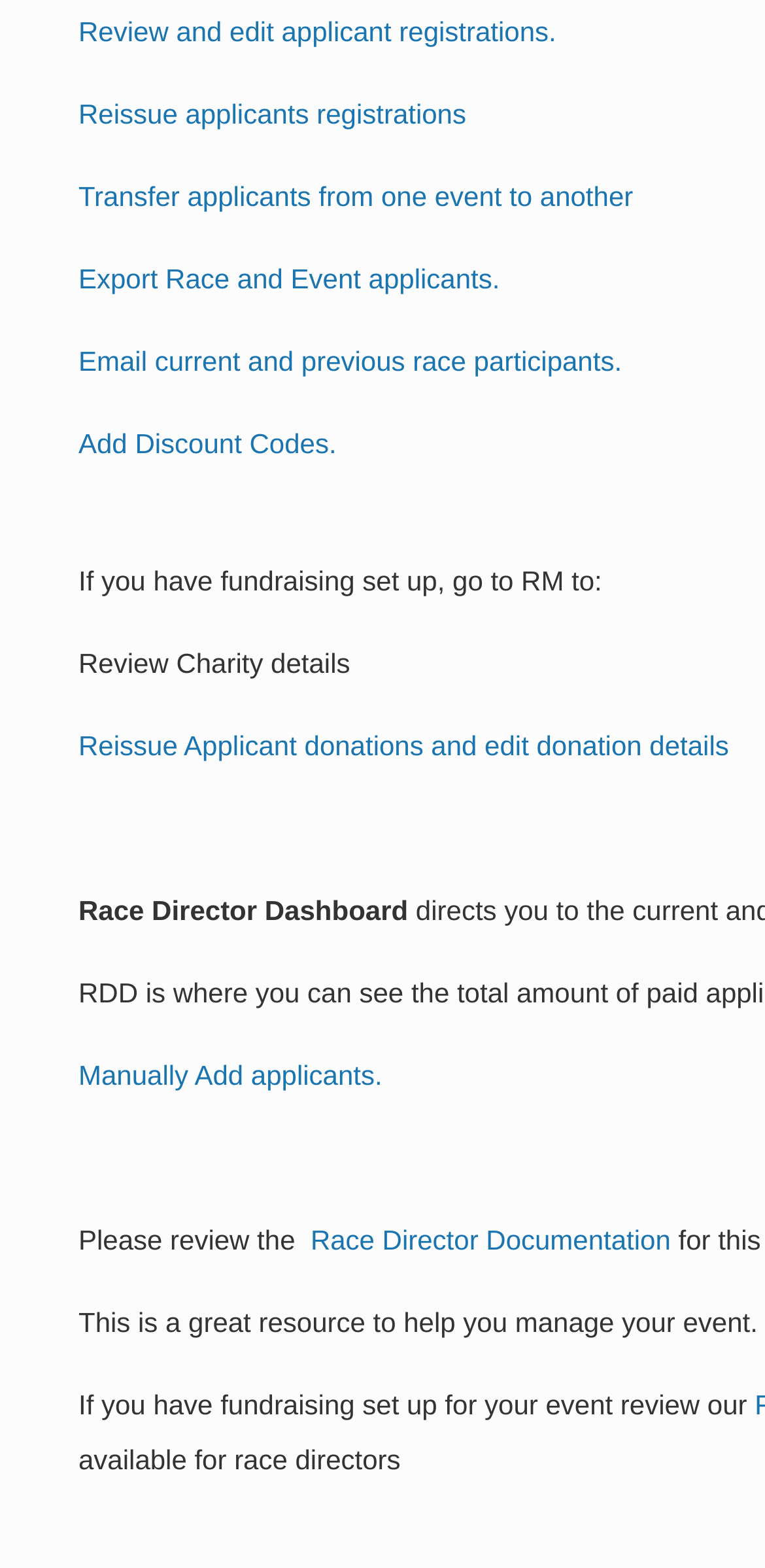What can be transferred from one event to another?
Look at the image and answer with only one word or phrase.

Applicants